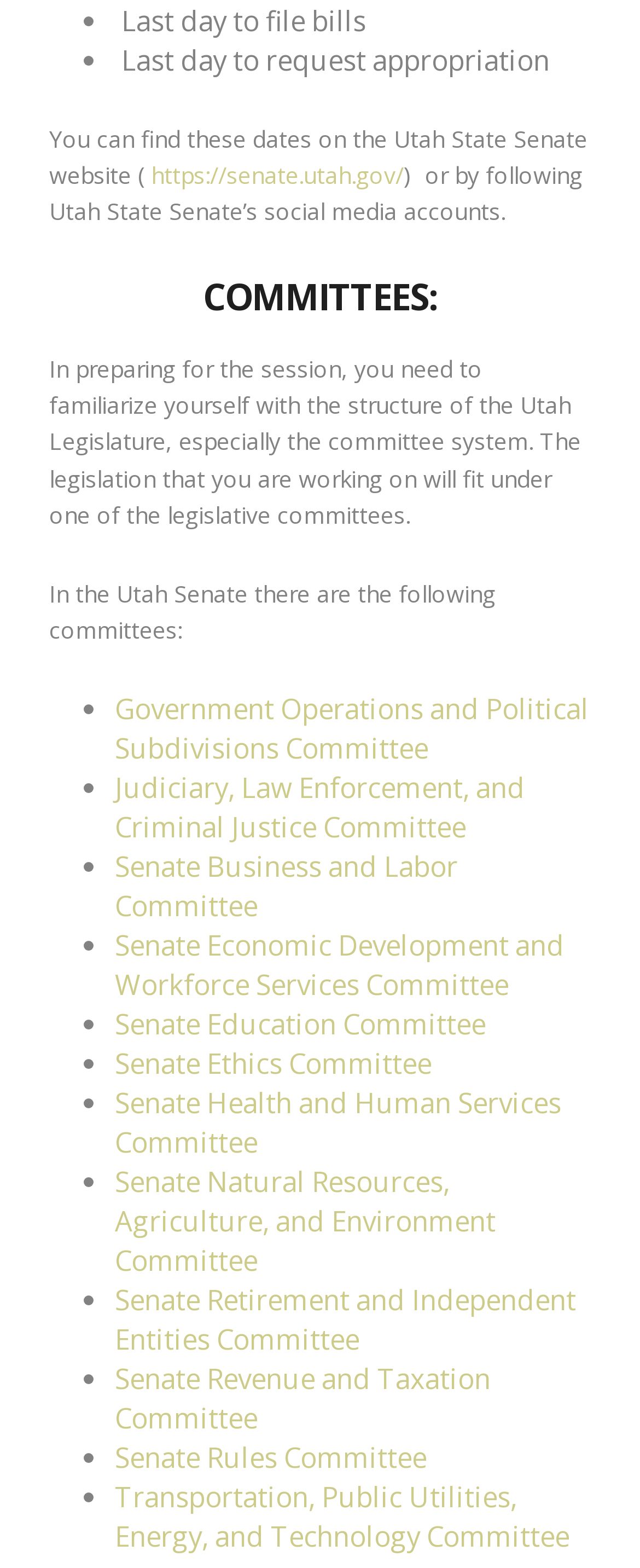Identify the bounding box coordinates of the area you need to click to perform the following instruction: "read about the Senate Revenue and Taxation Committee".

[0.179, 0.867, 0.767, 0.917]